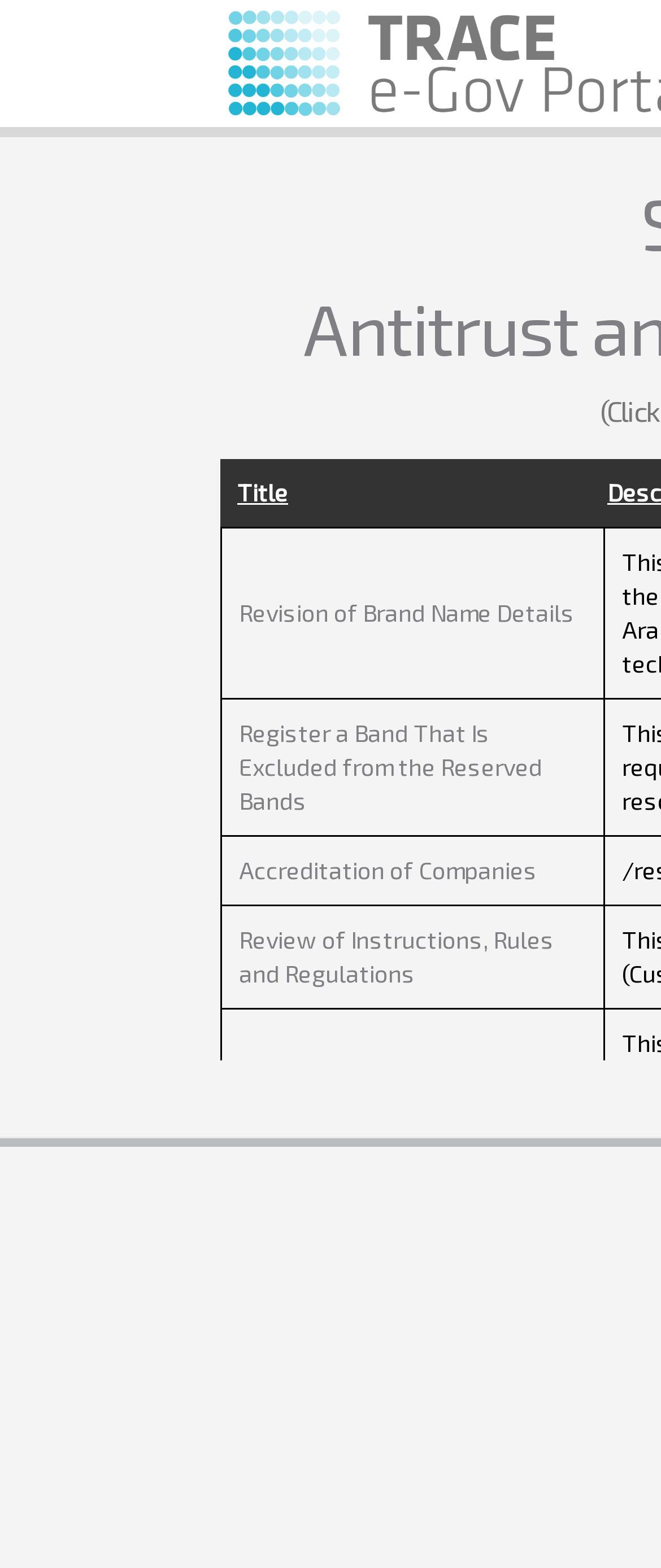Locate the bounding box coordinates for the element described below: "Vehicles testing". The coordinates must be four float values between 0 and 1, formatted as [left, top, right, bottom].

[0.362, 0.895, 0.628, 0.914]